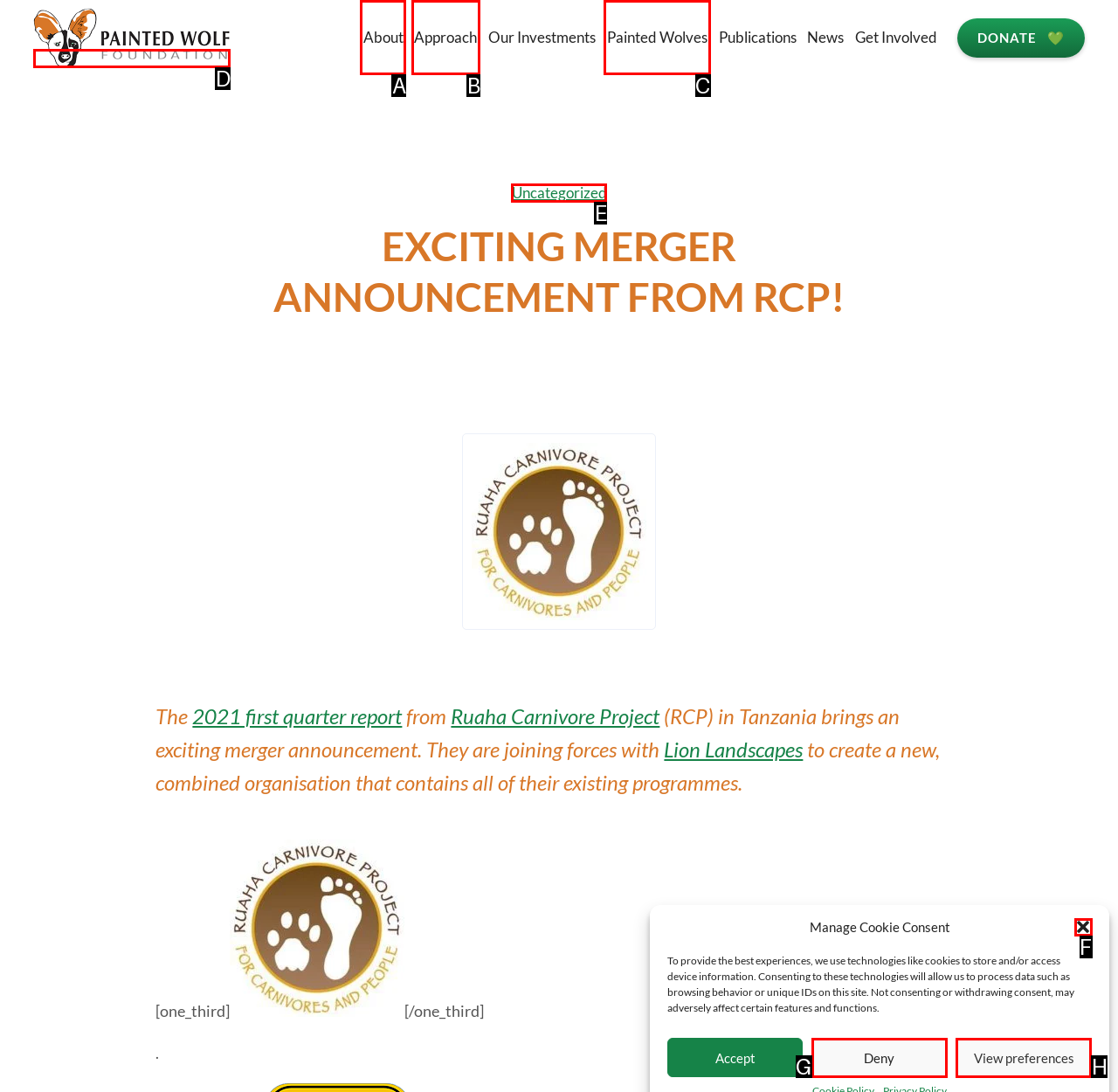Choose the letter of the option you need to click to search for a vehicle. Answer with the letter only.

None